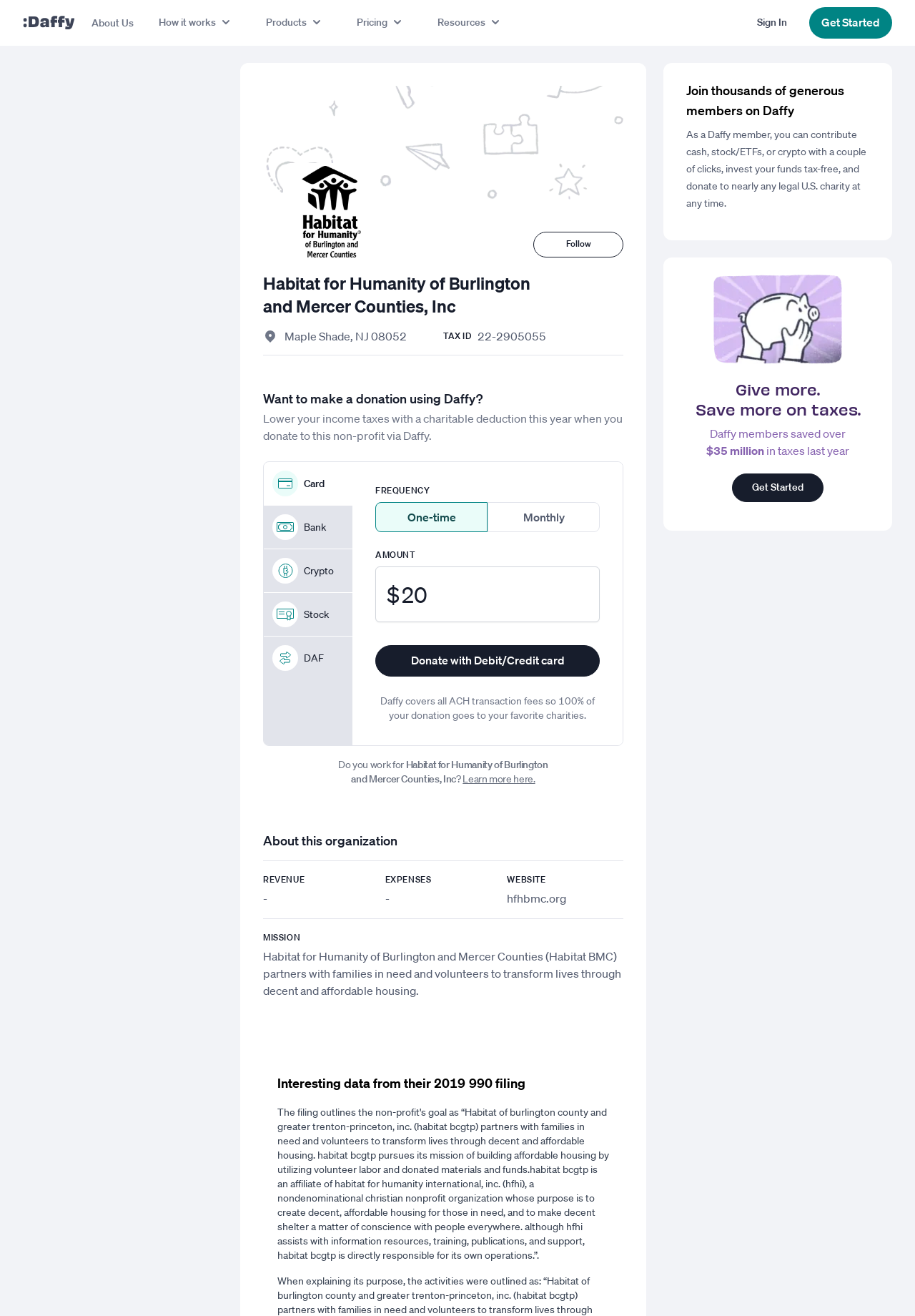What is the name of the organization?
Utilize the information in the image to give a detailed answer to the question.

I found the answer by looking at the heading element with the text 'Habitat for Humanity of Burlington and Mercer Counties, Inc' which is located at the top of the webpage.